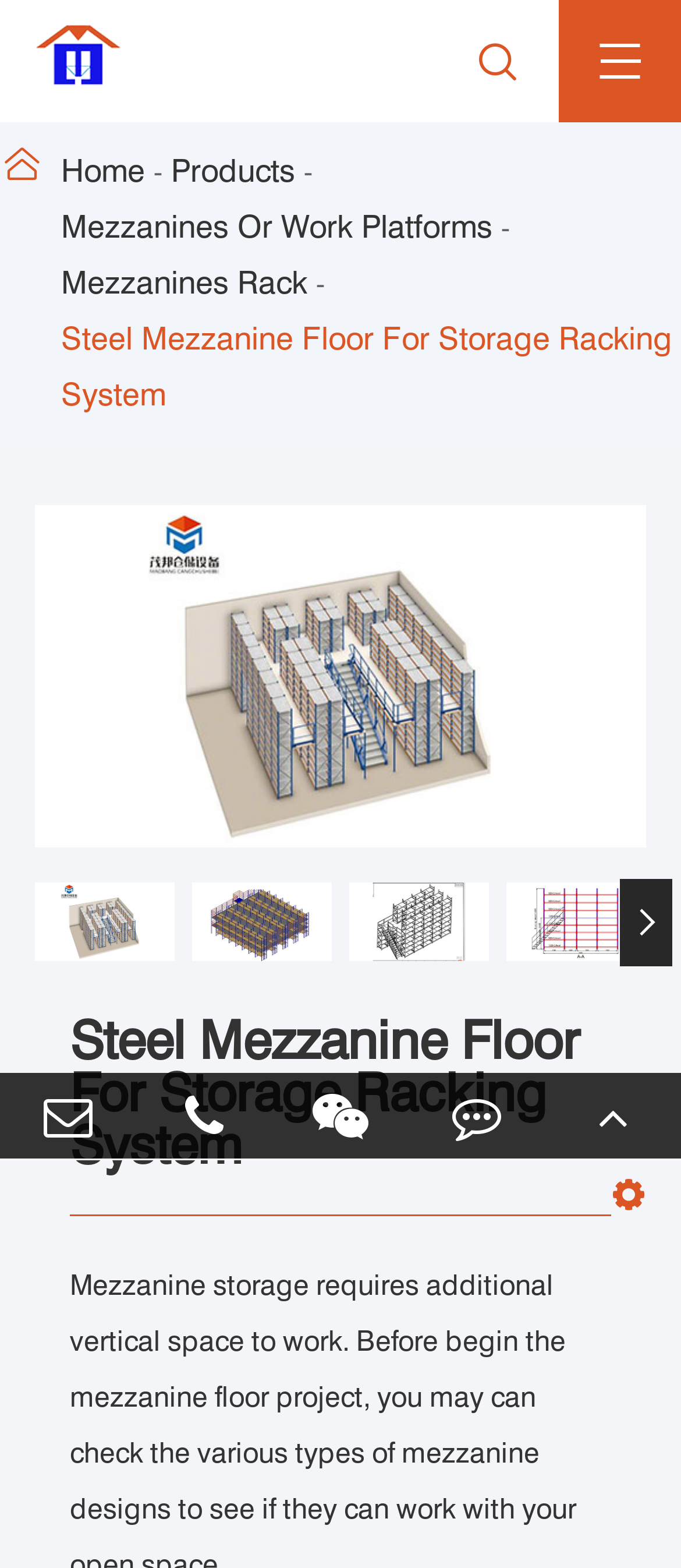Select the bounding box coordinates of the element I need to click to carry out the following instruction: "Contact us through Wechat".

[0.4, 0.684, 0.6, 0.739]